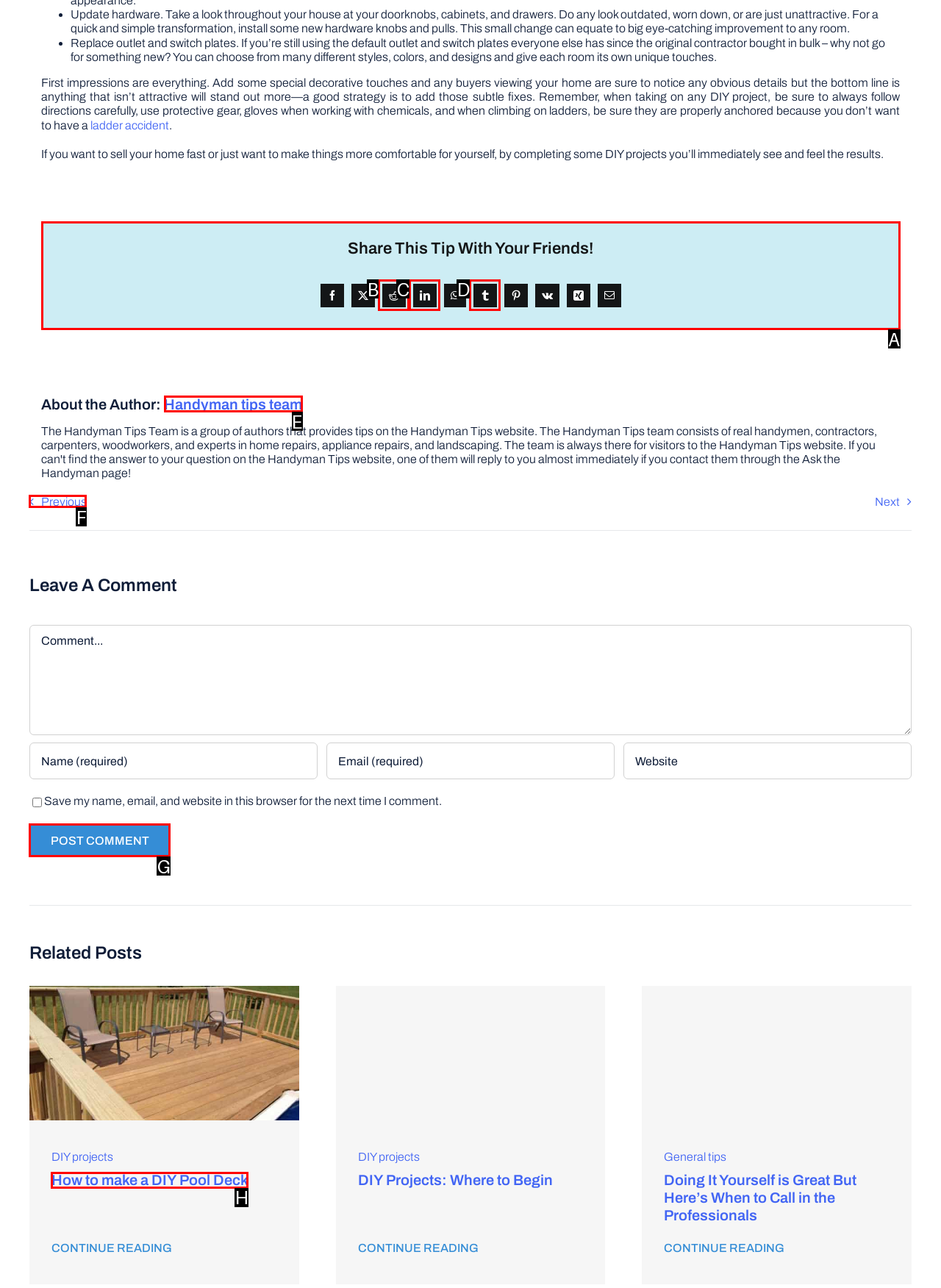Tell me which option best matches this description: Previous
Answer with the letter of the matching option directly from the given choices.

F